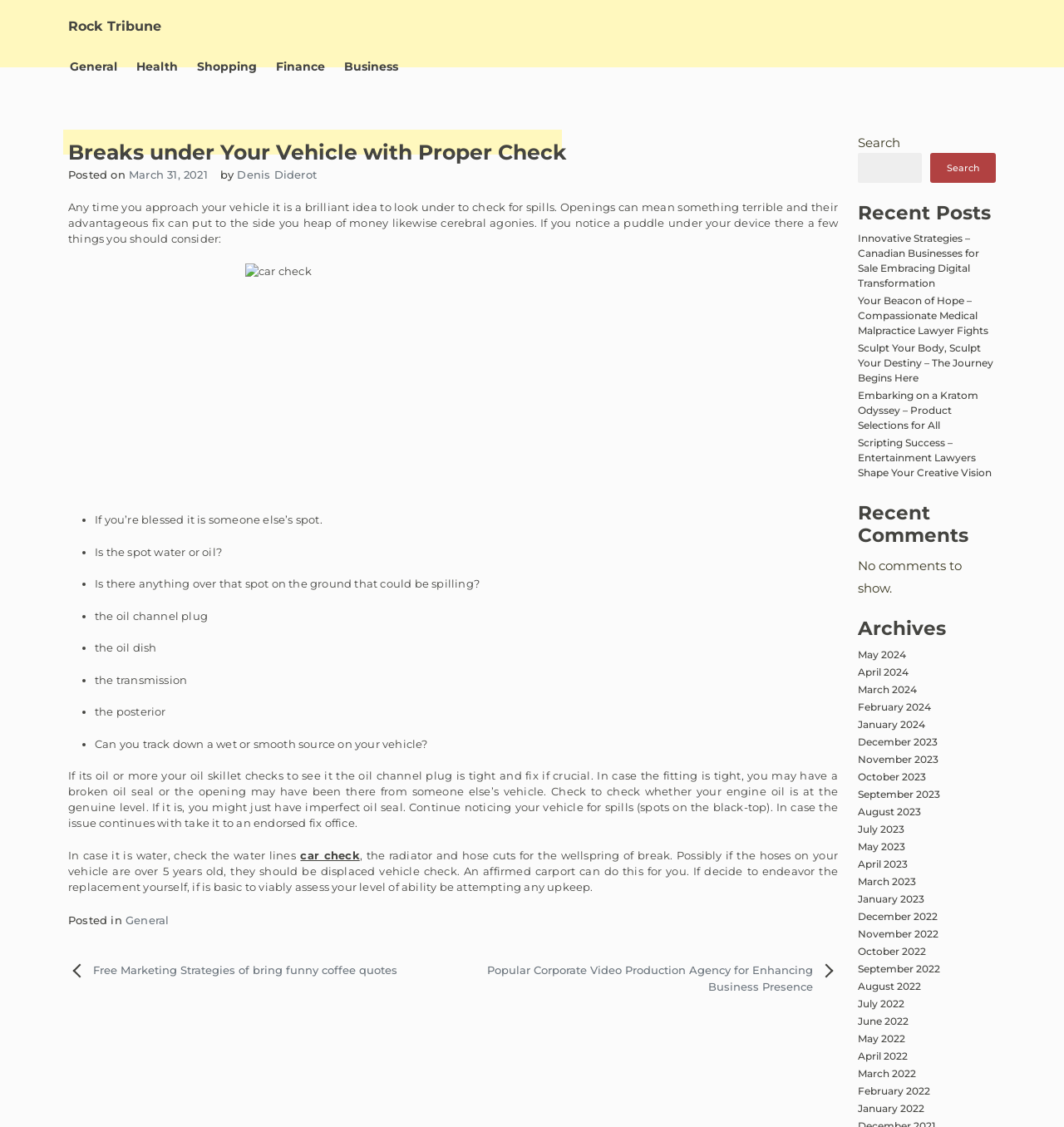Detail the various sections and features of the webpage.

This webpage is an article from Rock Tribune, titled "Breaks under Your Vehicle with Proper Check". At the top, there is a navigation menu with links to different categories such as General, Health, Shopping, Finance, and Business. Below the navigation menu, there is a header section with the article title and a brief description of the article.

The main content of the article is divided into several sections. The first section provides an introduction to the importance of checking under one's vehicle for spills or leaks. This section includes a static text and an image of a car check.

The second section is a list of things to consider if you notice a puddle under your vehicle. This list includes five items, each with a bullet point and a brief description.

The third section provides instructions on what to do if the spill is oil or water. This section includes several paragraphs of text and a link to a car check.

At the bottom of the page, there are several sections, including a footer section with a link to the category "General", a post navigation section with links to previous and next posts, a search bar, and a section with recent posts, recent comments, and archives.

There are a total of 6 links to other articles on the webpage, and 27 links to different months in the archives section. The webpage also includes several images, including a car check image and a search icon.